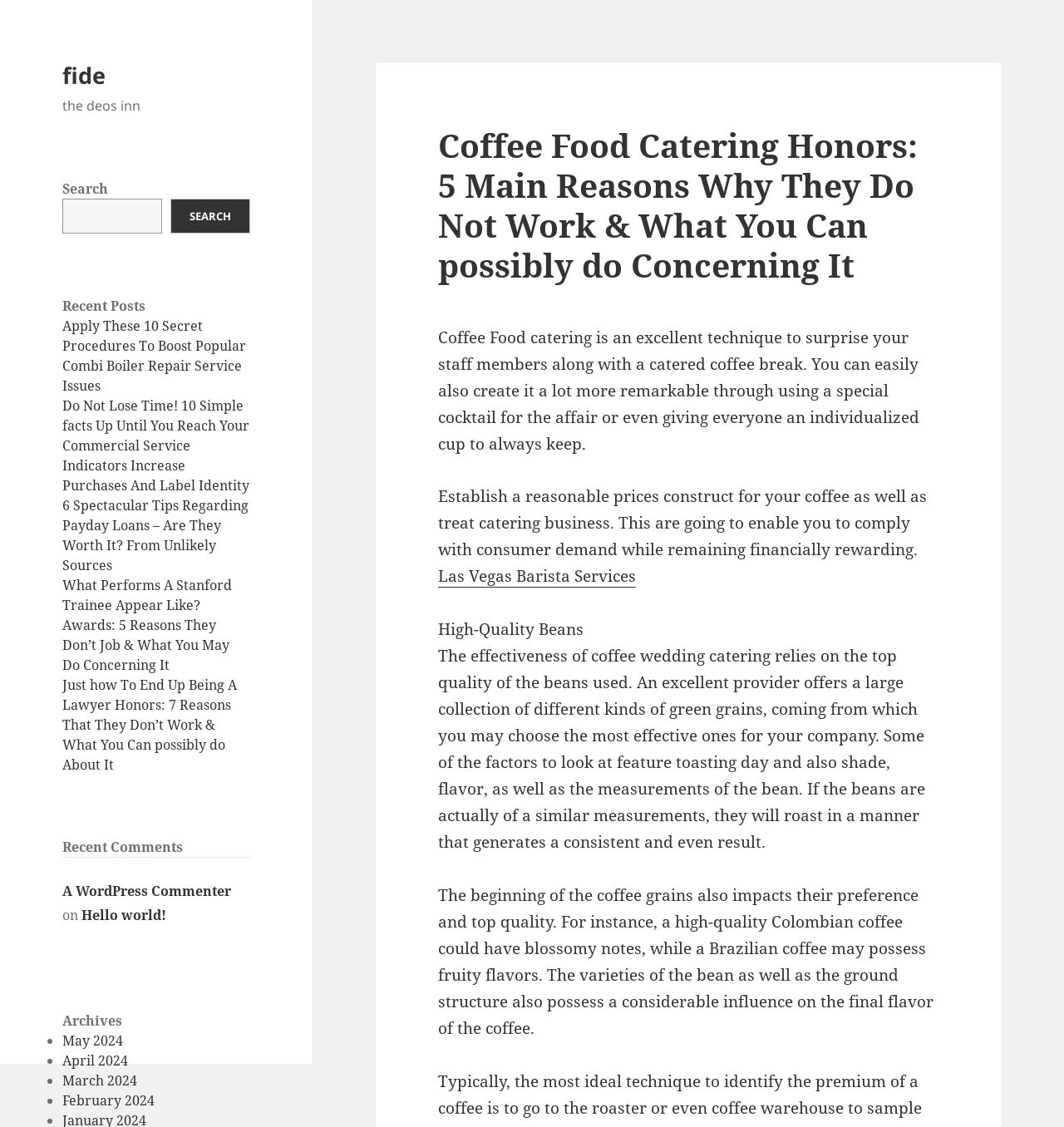What is the main topic of this webpage?
Use the image to give a comprehensive and detailed response to the question.

Based on the webpage content, I can see that the main topic is about coffee food catering, specifically discussing the reasons why it may not work and what can be done about it. The webpage also provides information on how to establish a reasonable pricing structure for a coffee and treat catering business.